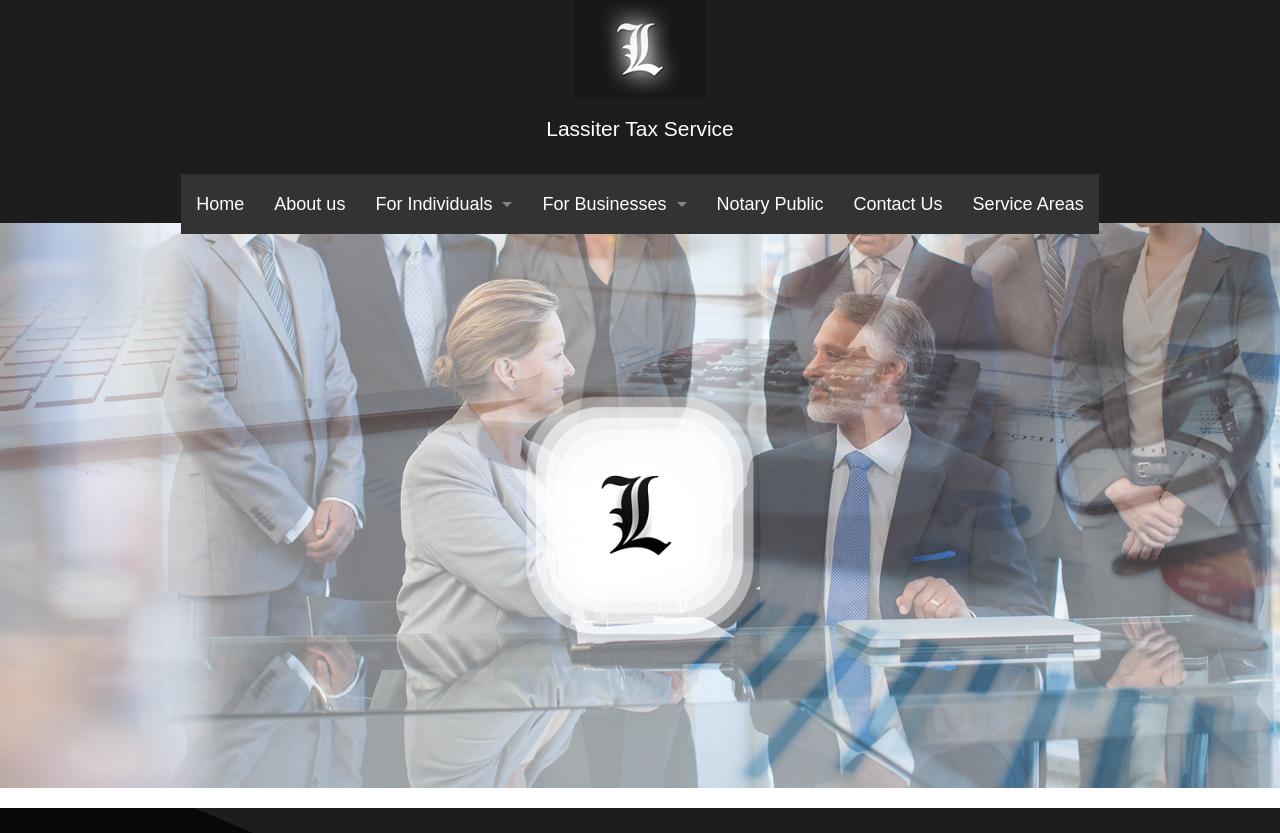Determine the bounding box coordinates of the element's region needed to click to follow the instruction: "explore services for individuals". Provide these coordinates as four float numbers between 0 and 1, formatted as [left, top, right, bottom].

[0.282, 0.209, 0.412, 0.281]